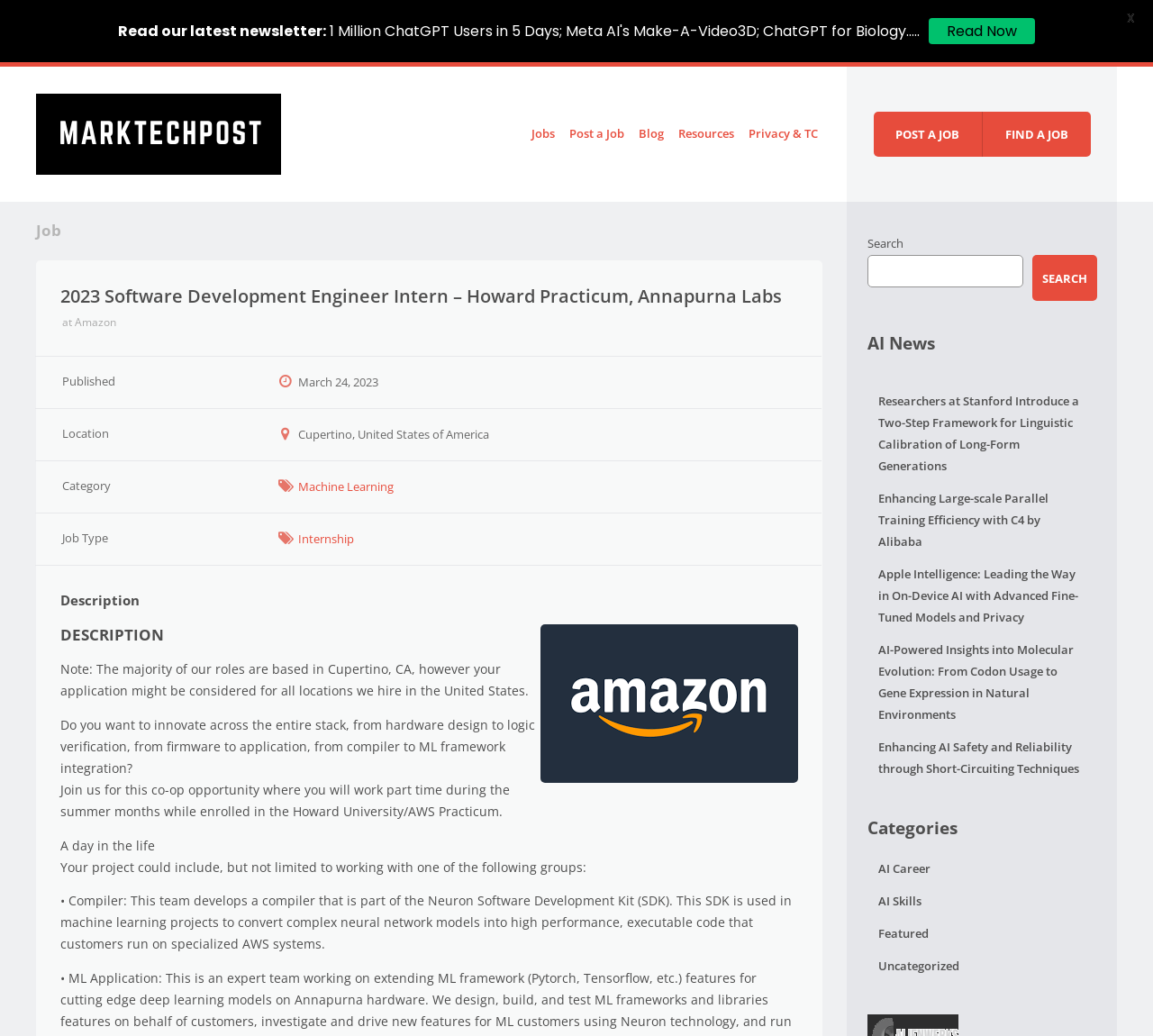Using the provided description parent_node: SEARCH name="s", find the bounding box coordinates for the UI element. Provide the coordinates in (top-left x, top-left y, bottom-right x, bottom-right y) format, ensuring all values are between 0 and 1.

[0.752, 0.246, 0.887, 0.278]